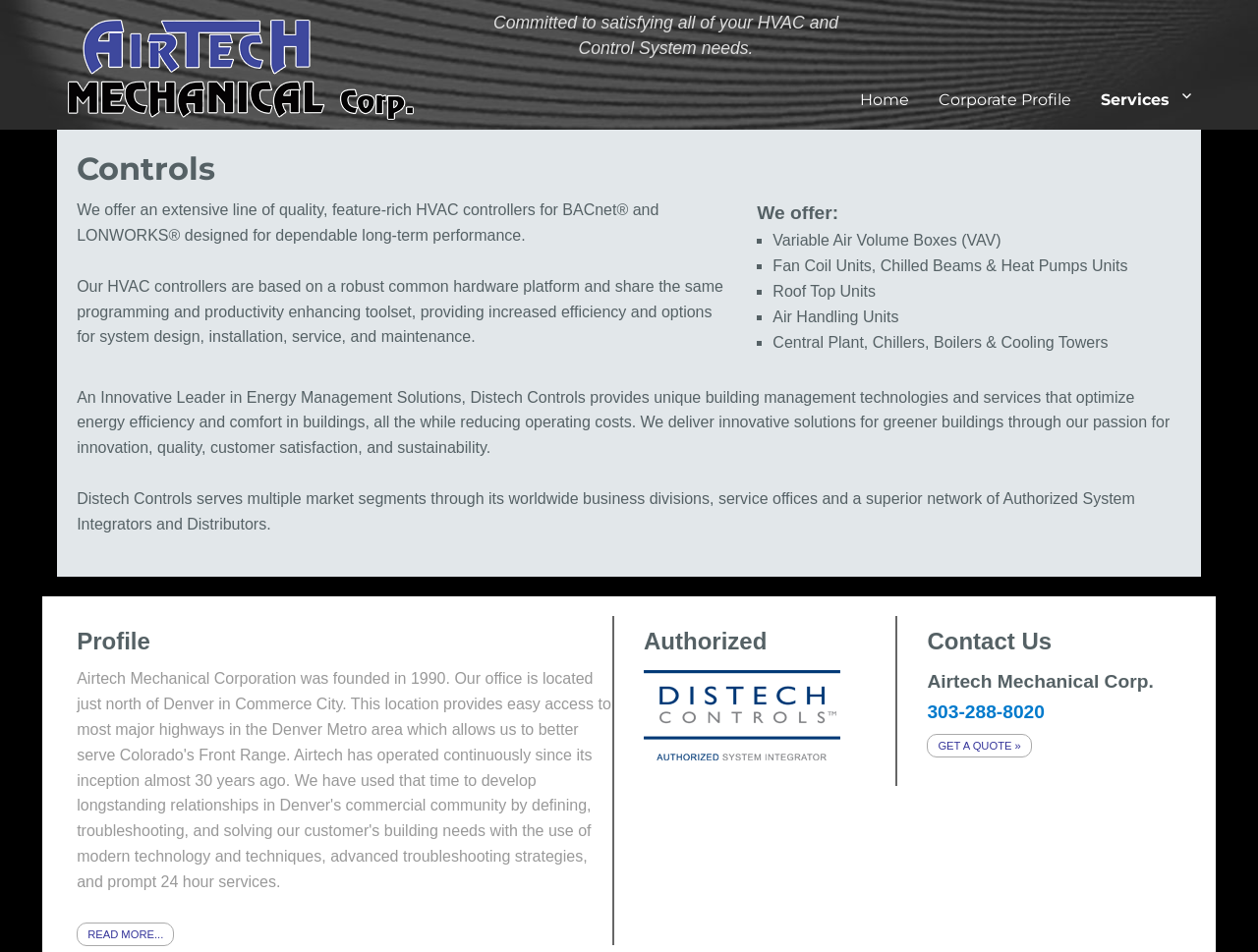How many product categories are listed?
We need a detailed and meticulous answer to the question.

The number of product categories can be determined by counting the list items in the article element, which lists 'Variable Air Volume Boxes (VAV)', 'Fan Coil Units, Chilled Beams & Heat Pumps Units', 'Roof Top Units', 'Air Handling Units', and 'Central Plant, Chillers, Boilers & Cooling Towers' as separate product categories.